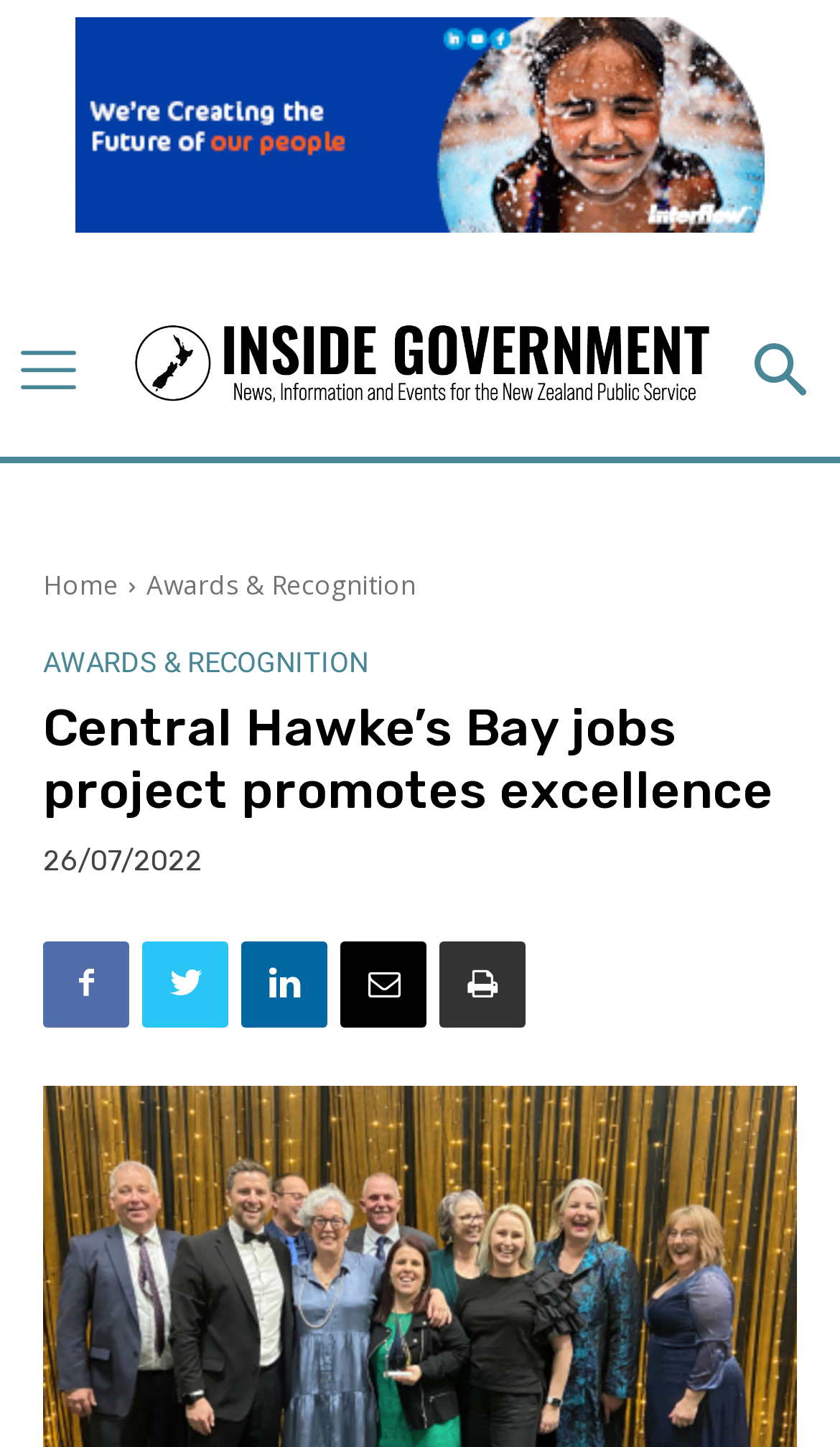Determine the bounding box coordinates (top-left x, top-left y, bottom-right x, bottom-right y) of the UI element described in the following text: Awards & Recognition

[0.174, 0.391, 0.495, 0.417]